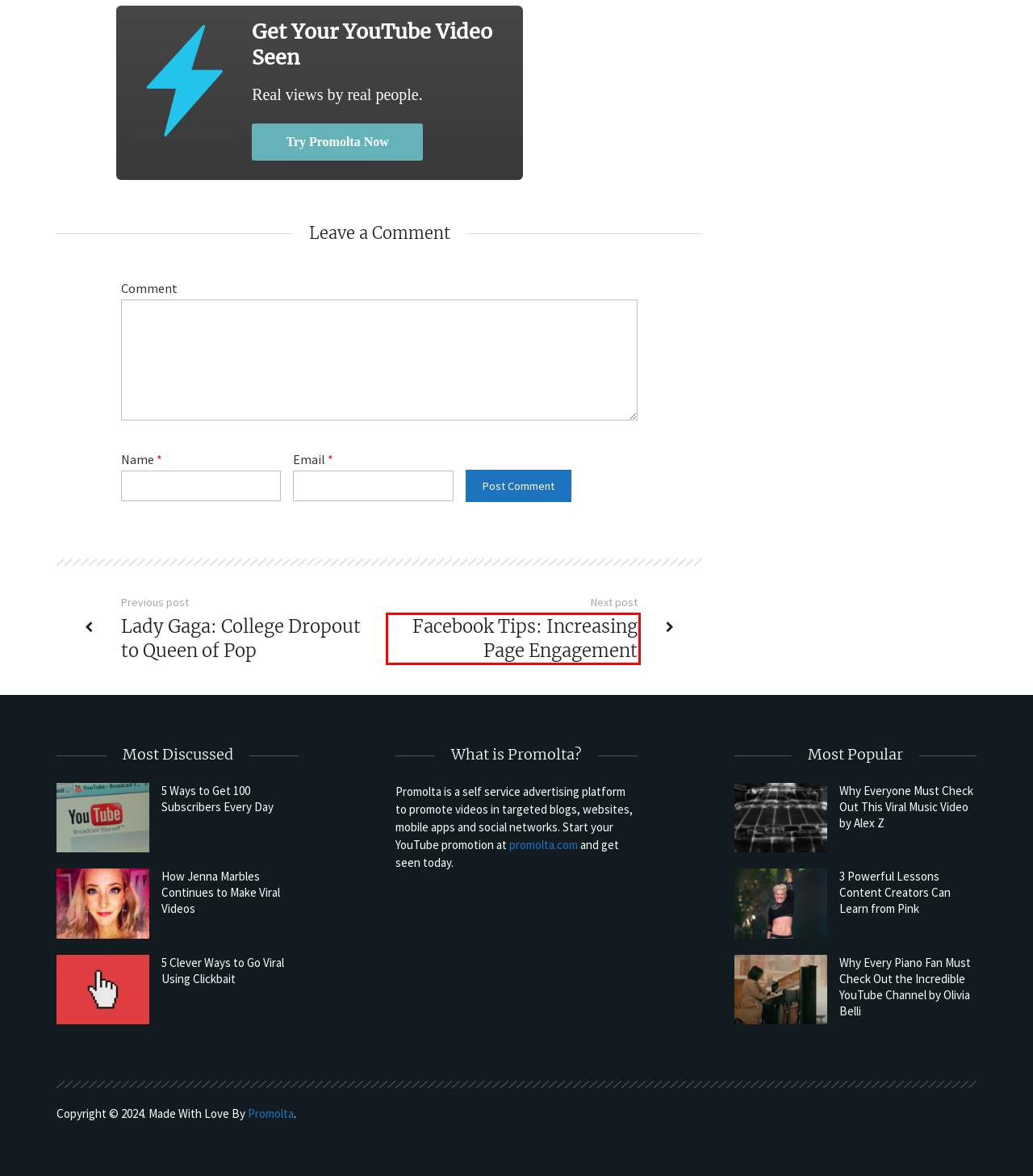You are given a webpage screenshot where a red bounding box highlights an element. Determine the most fitting webpage description for the new page that loads after clicking the element within the red bounding box. Here are the candidates:
A. Facebook Tips: Increasing Page Engagement - Promolta Blog
B. Why Everyone Must Check Out This Viral Music Video by Alex Z - Promolta Blog
C. Lady Gaga: College Dropout to Queen of Pop - Promolta Blog
D. 3 Powerful Lessons Content Creators Can Learn from Pink - Promolta Blog
E. How Jenna Marbles Continues to Make Viral Videos - Promolta Blog
F. Why Every Piano Fan Must Check Out the Incredible YouTube Channel by Olivia Belli - Promolta Blog
G. 5 Clever Ways to Go Viral Using Clickbait - Promolta Blog
H. 5 Ways to Get 100 Subscribers Every Day

A